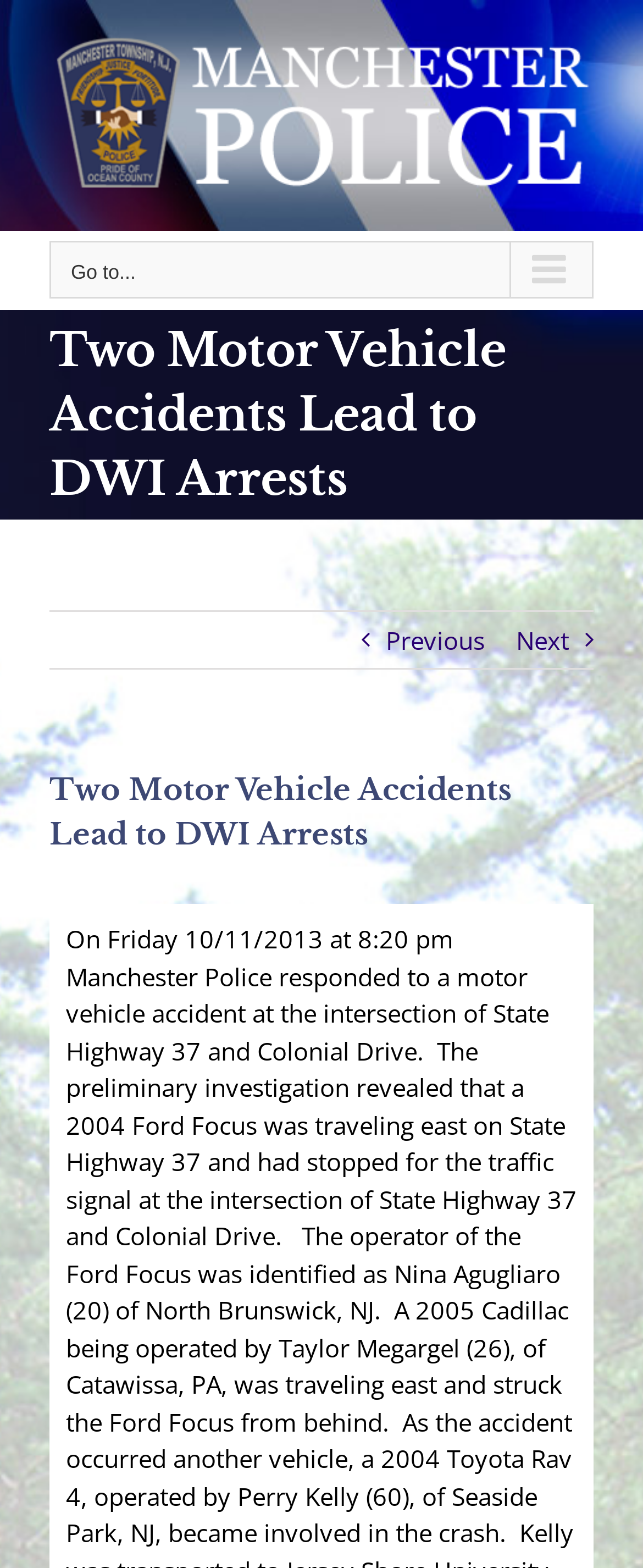Given the following UI element description: "Previous", find the bounding box coordinates in the webpage screenshot.

[0.6, 0.391, 0.754, 0.426]